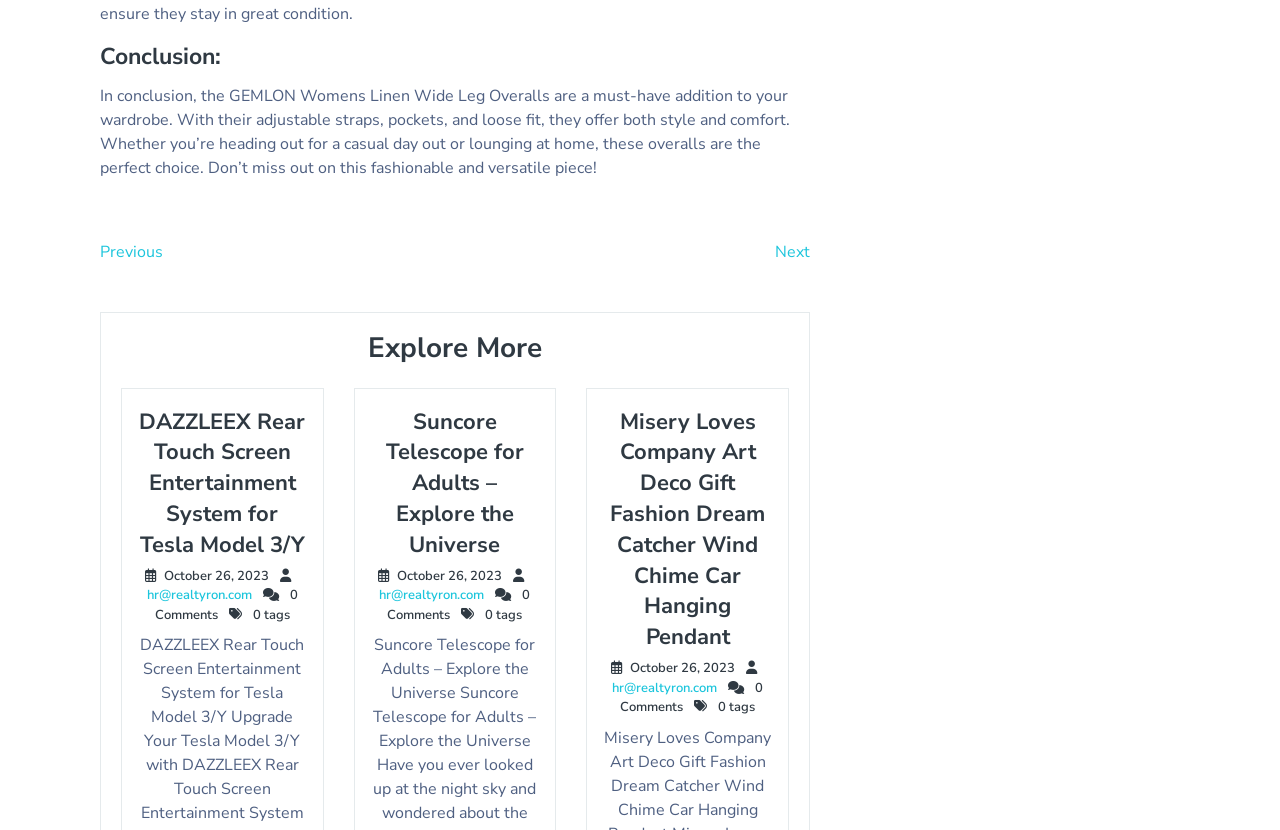Identify the bounding box of the UI element described as follows: "Next PostNext". Provide the coordinates as four float numbers in the range of 0 to 1 [left, top, right, bottom].

[0.605, 0.29, 0.633, 0.317]